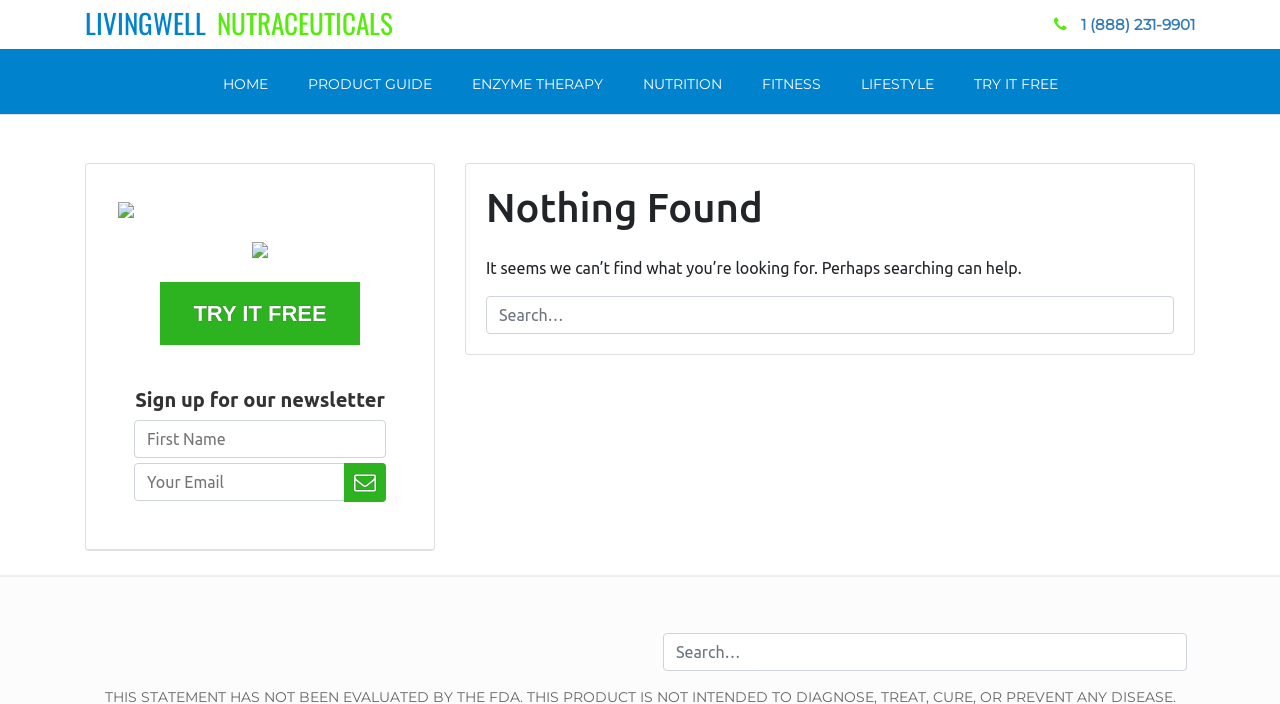Locate the bounding box coordinates of the area to click to fulfill this instruction: "try it free". The bounding box should be presented as four float numbers between 0 and 1, in the order [left, top, right, bottom].

[0.745, 0.069, 0.842, 0.162]